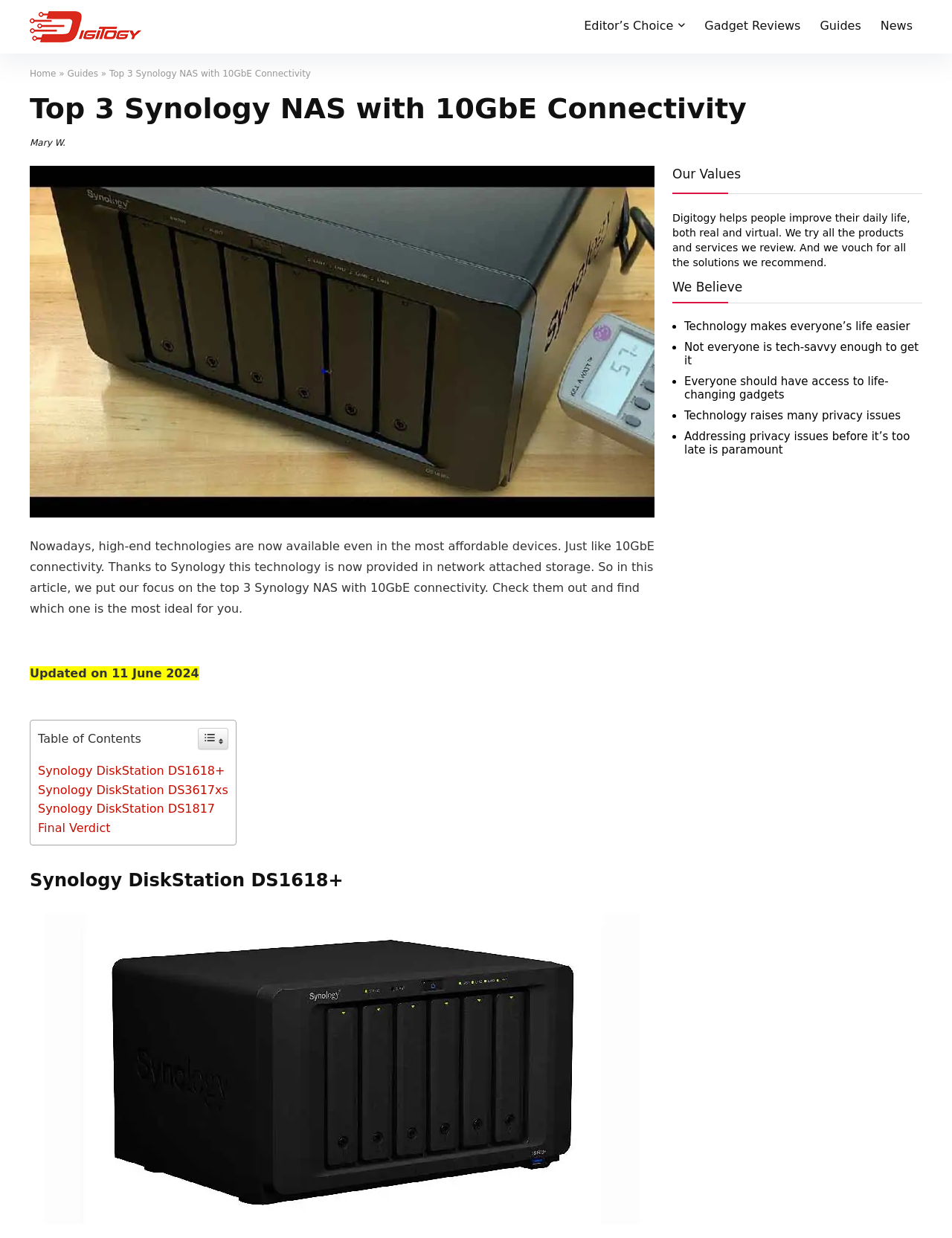Determine the bounding box coordinates for the element that should be clicked to follow this instruction: "View the image of nas 10gbe performance". The coordinates should be given as four float numbers between 0 and 1, in the format [left, top, right, bottom].

[0.047, 0.738, 0.672, 0.989]